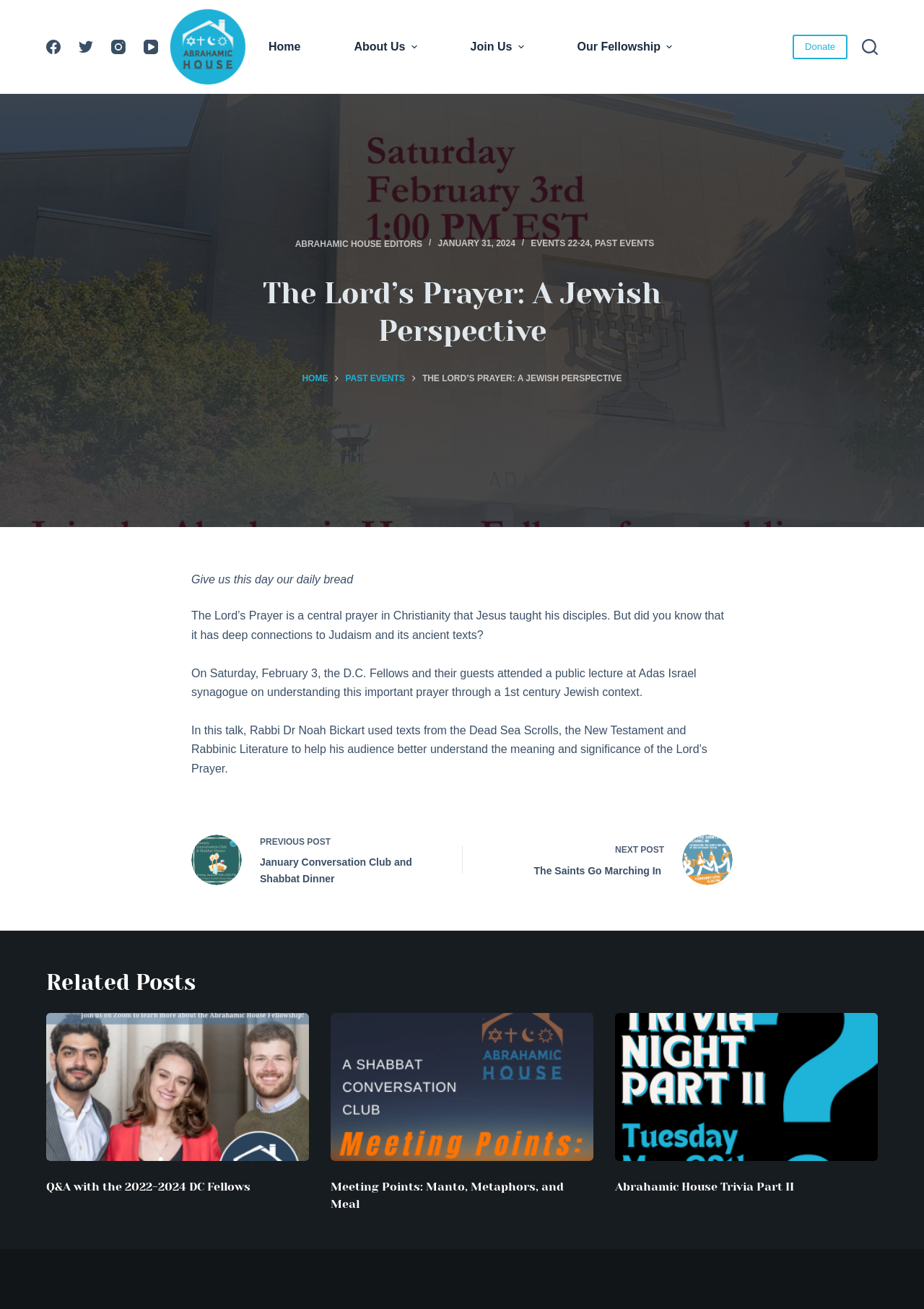What is the topic of the main article?
Using the image, provide a concise answer in one word or a short phrase.

The Lord's Prayer